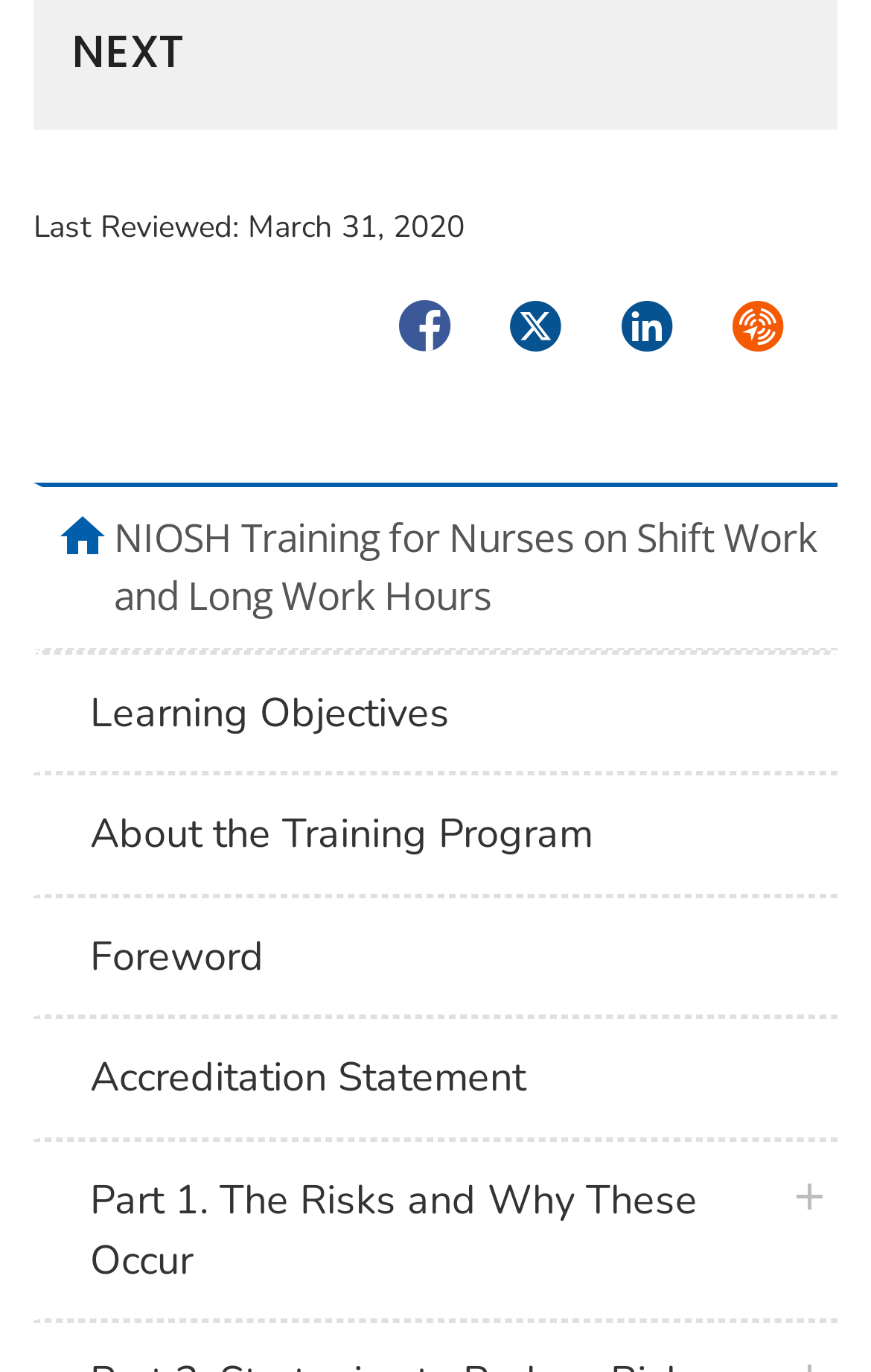Locate the bounding box of the UI element with the following description: "Twitter".

[0.577, 0.211, 0.654, 0.269]